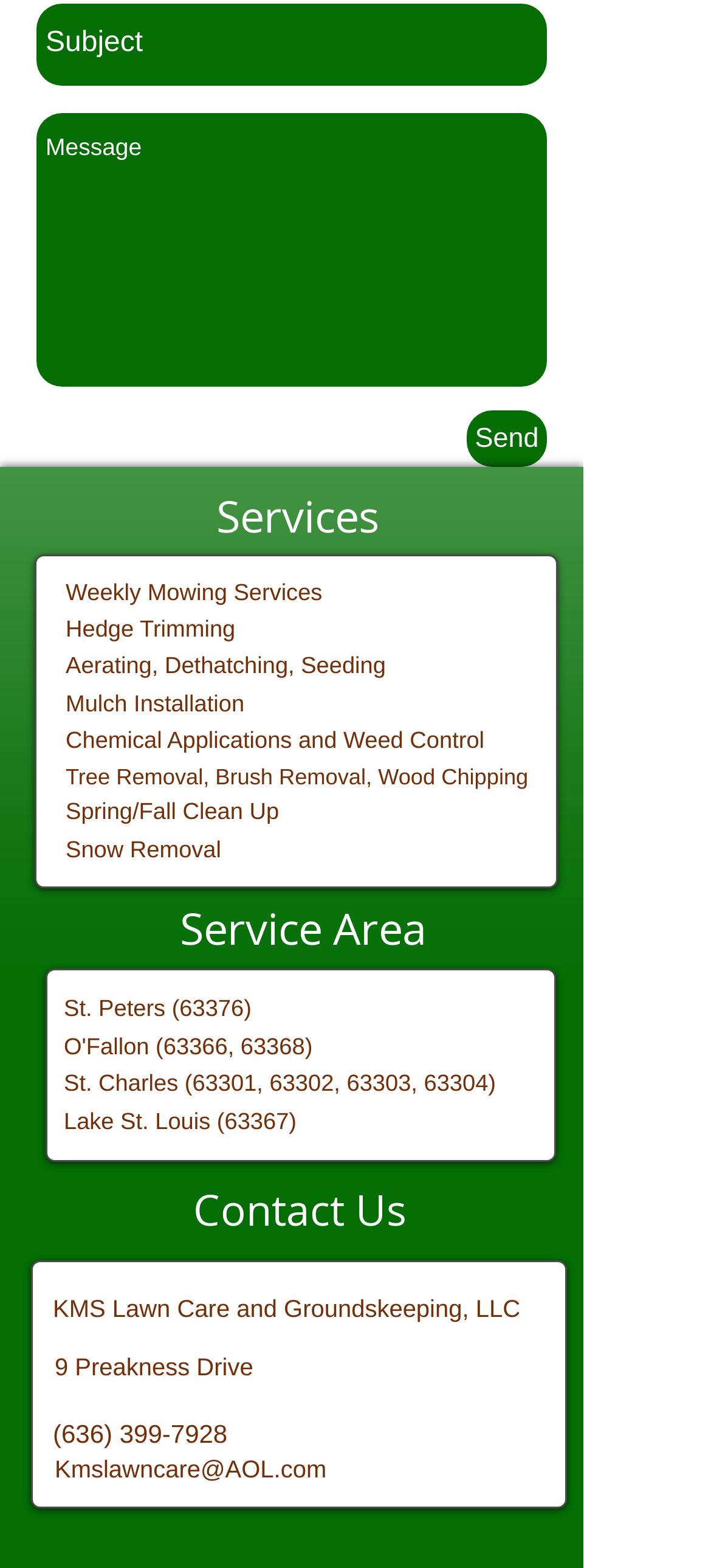What areas does the company serve?
Please provide a comprehensive answer to the question based on the webpage screenshot.

The company serves several areas including St. Peters, O'Fallon, St. Charles, Lake St. Louis, and more, which can be found in the links on the webpage.